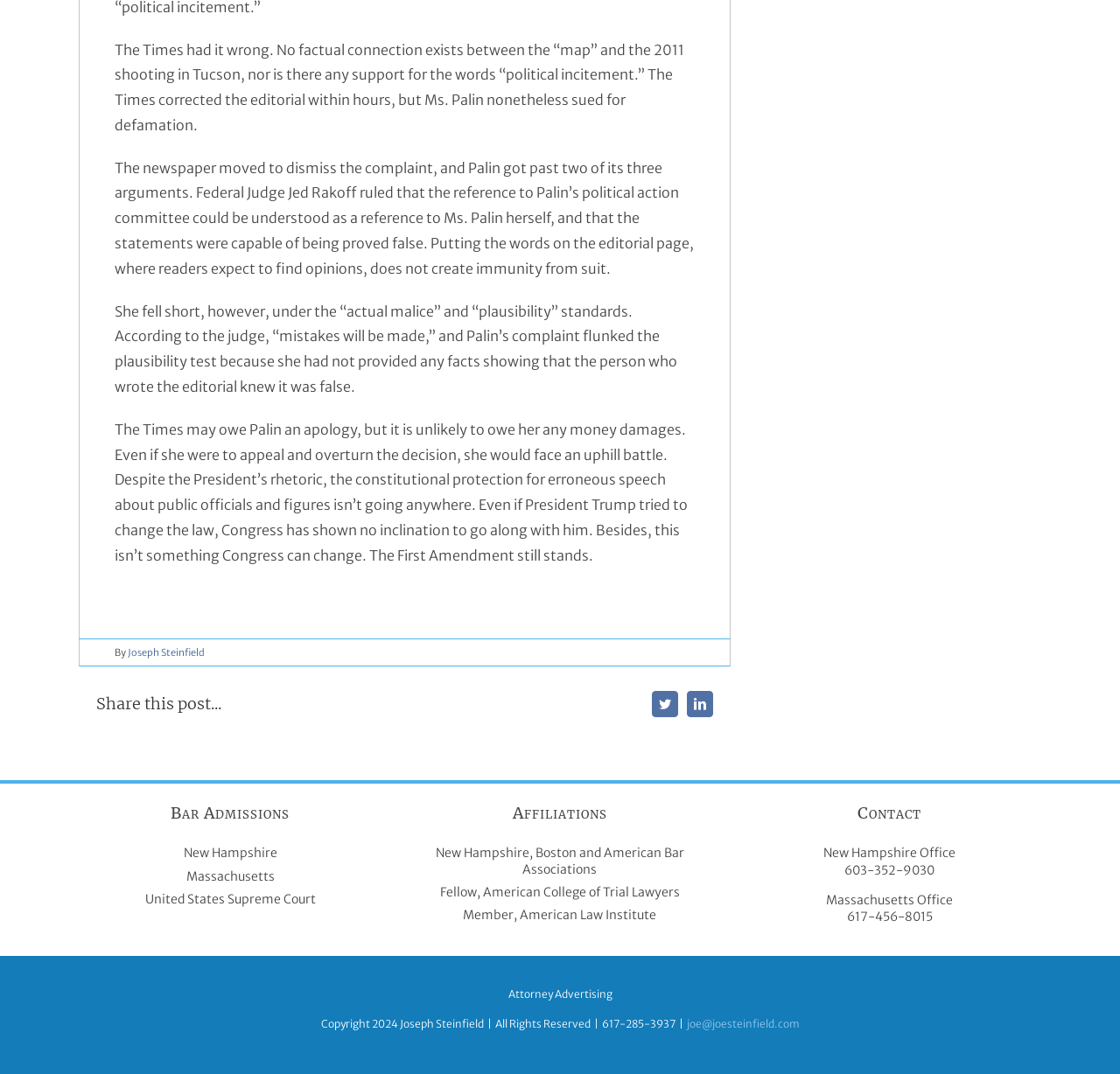Give a one-word or short phrase answer to this question: 
What are the bar admissions of the author?

New Hampshire, Massachusetts, US Supreme Court